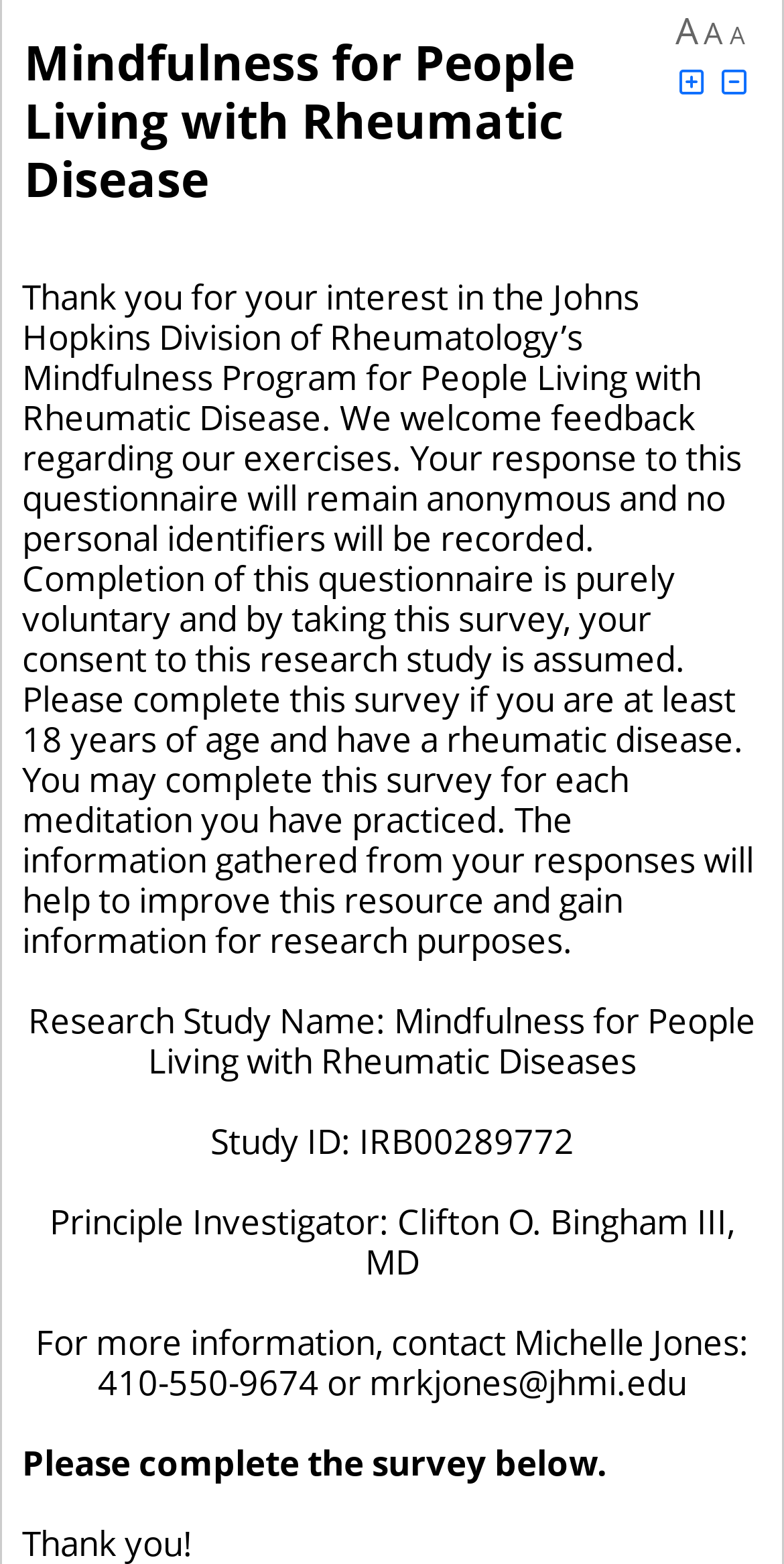Based on the element description: "aria-label="Click to decrease font size"", identify the bounding box coordinates for this UI element. The coordinates must be four float numbers between 0 and 1, listed as [left, top, right, bottom].

[0.915, 0.036, 0.956, 0.068]